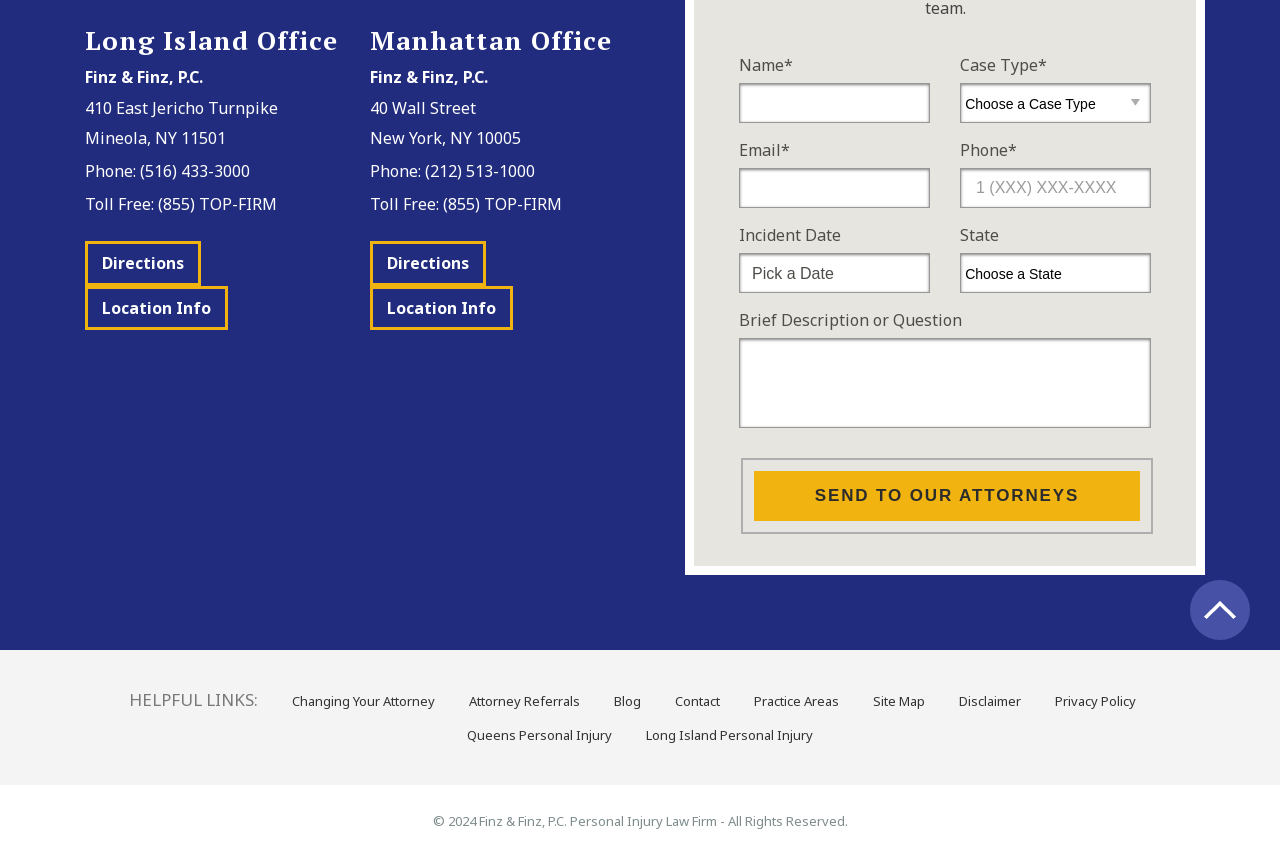Locate the bounding box coordinates of the element that should be clicked to fulfill the instruction: "Click the 'Directions' link for the Long Island office".

[0.066, 0.278, 0.157, 0.329]